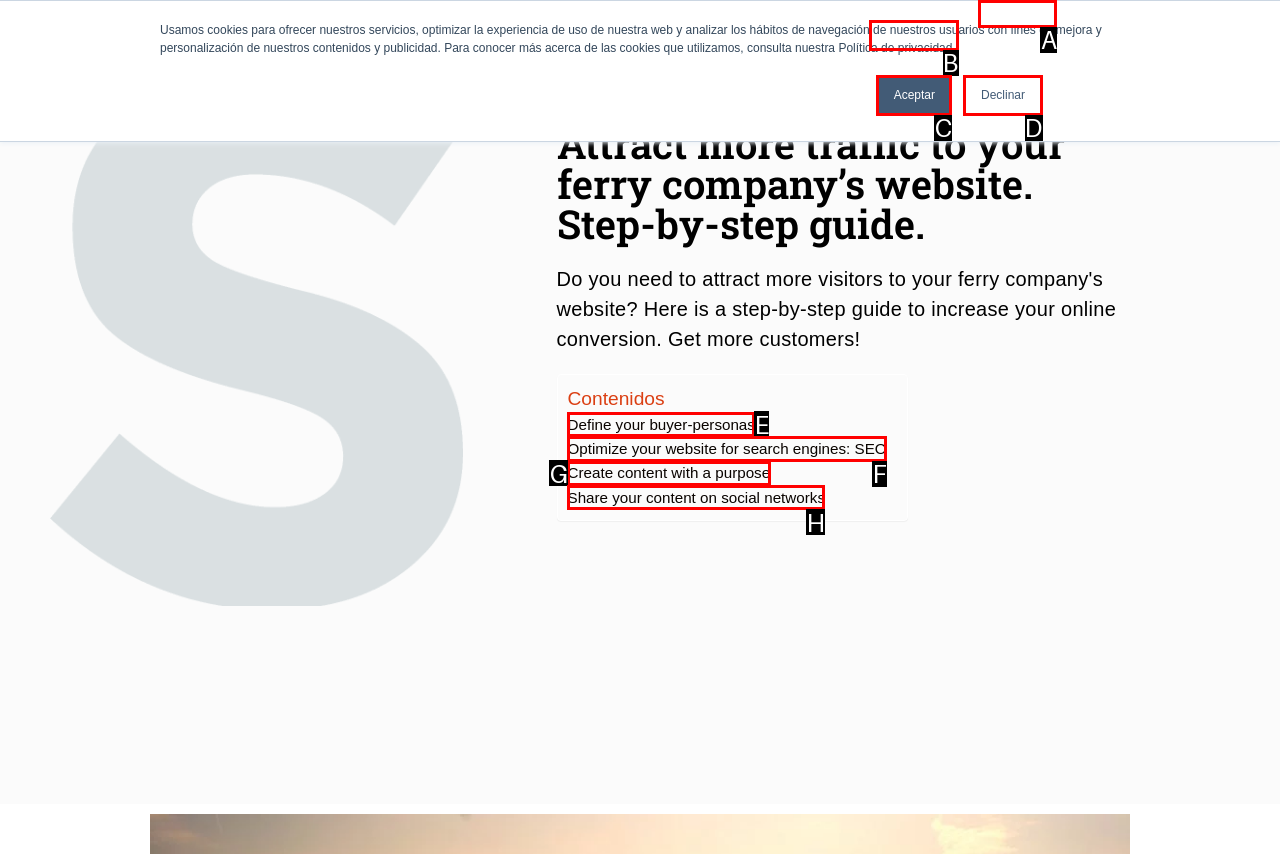Identify the option that corresponds to the description: Declinar. Provide only the letter of the option directly.

D